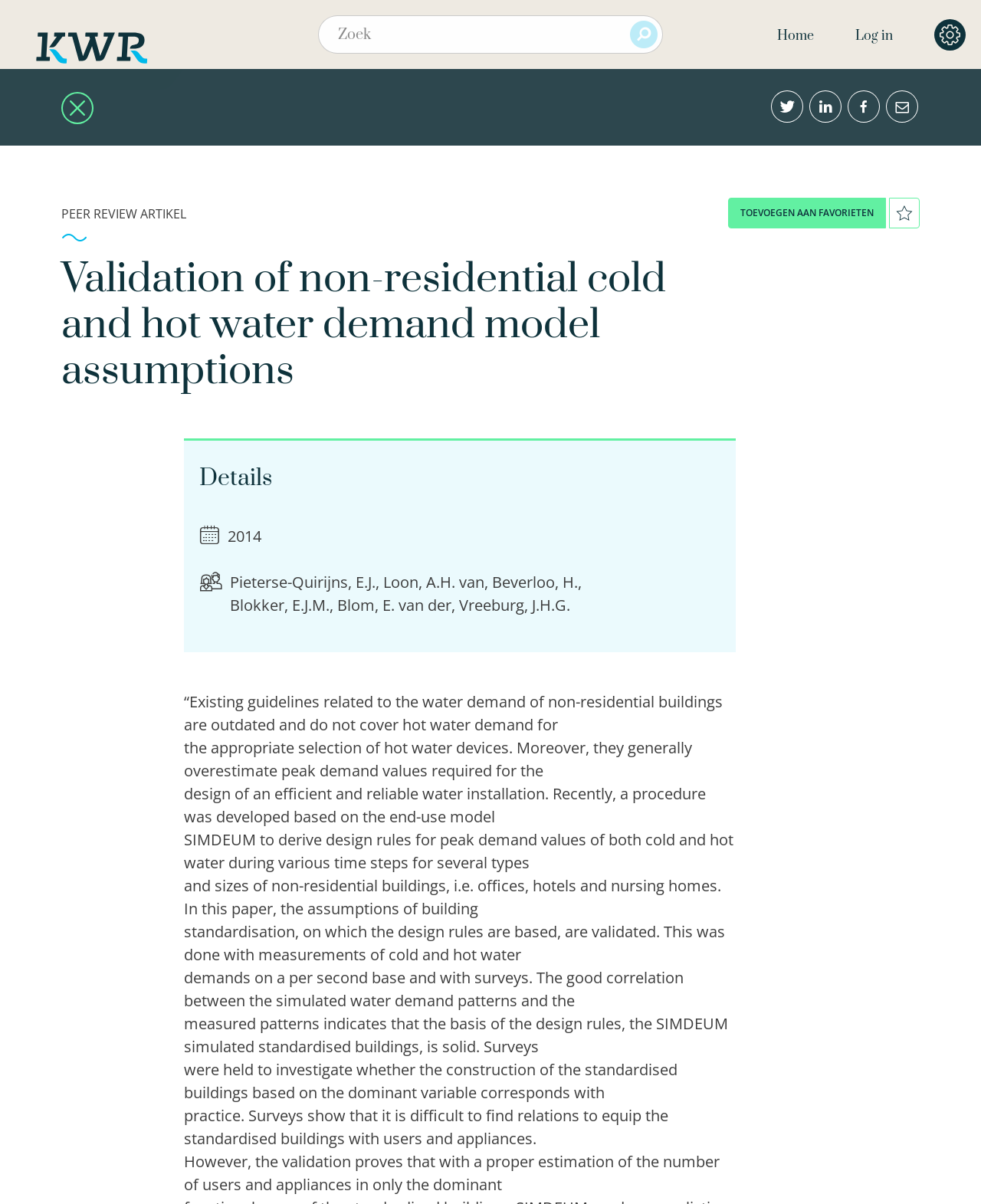Give an extensive and precise description of the webpage.

The webpage appears to be a research article or academic paper about validating non-residential cold and hot water demand model assumptions. At the top left, there is a link to "De bibliotheek van KWR" accompanied by an image. Next to it, there is a search bar with a textbox and a disabled button. On the top right, there are links to "Home" and "Log in", which has a dropdown menu with several icons.

Below the top navigation, there is a heading that reads "Validation of non-residential cold and hot water demand model assumptions" followed by a subheading "Details". The article's metadata is displayed, including the publication date "2014" and a list of authors.

The main content of the article is divided into several paragraphs, which discuss the limitations of existing guidelines for non-residential buildings' water demand and the development of a new procedure based on the end-use model SIMDEUM. The text explains how the assumptions of building standardization were validated through measurements and surveys, and the results show a good correlation between simulated and measured water demand patterns.

There are no images or graphics in the main content area, but there is a canvas element at the top left corner of the page, which may be used for rendering graphics or charts. Overall, the webpage has a simple and clean layout, with a focus on presenting academic content.